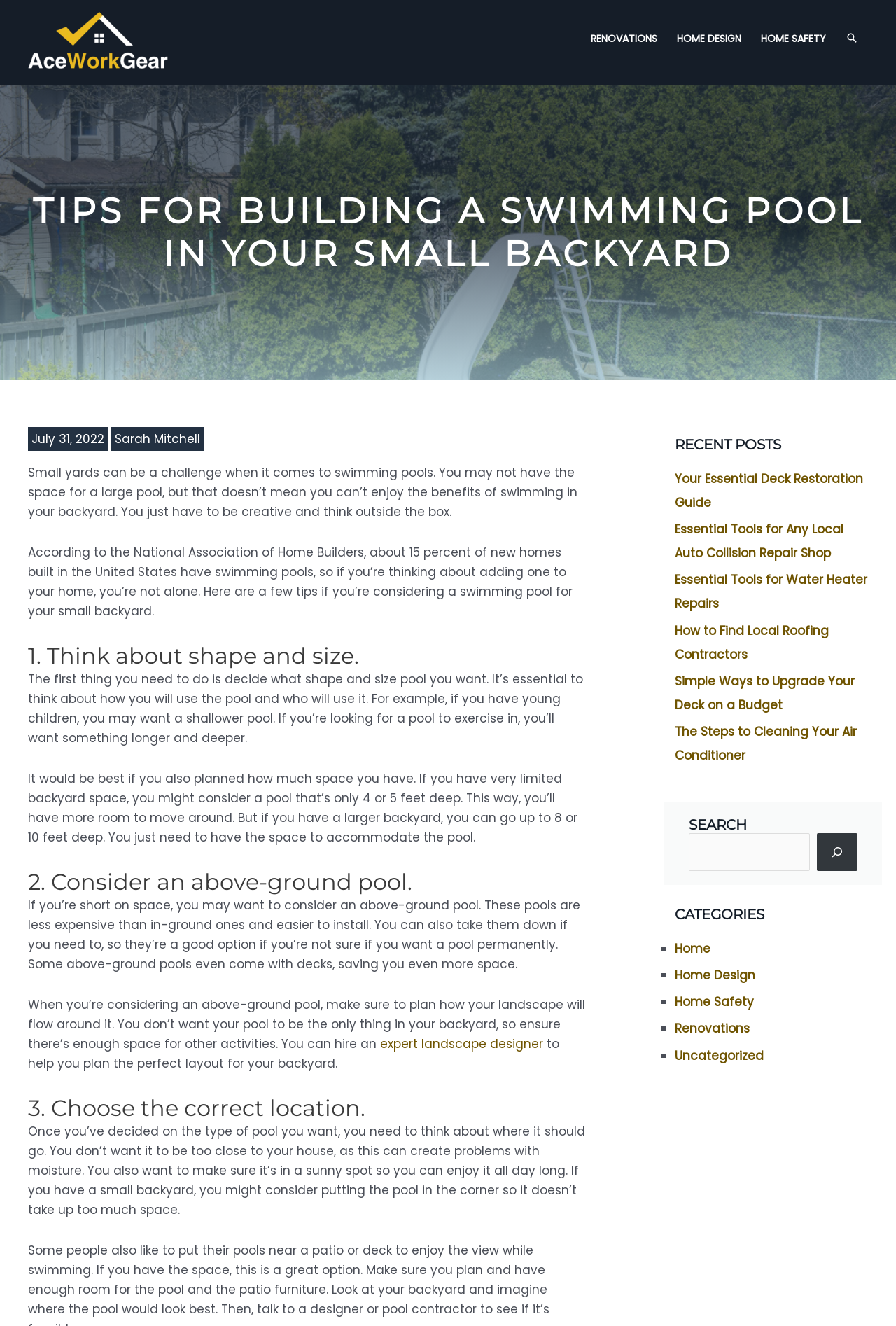Please identify the bounding box coordinates of the element that needs to be clicked to perform the following instruction: "View 'Your Essential Deck Restoration Guide'".

[0.753, 0.355, 0.963, 0.385]